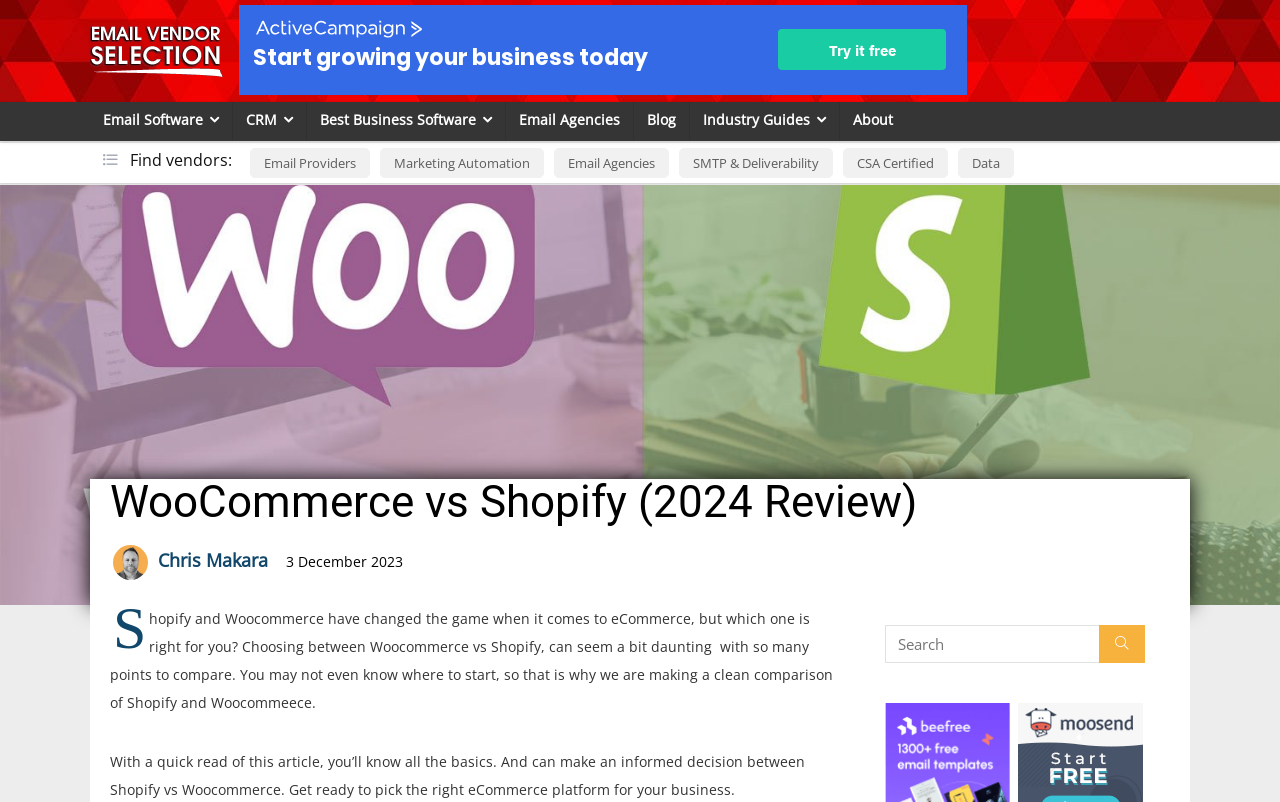What is the purpose of this article?
Utilize the information in the image to give a detailed answer to the question.

The purpose of this article is to provide a comparison between Woocommerce and Shopify, two ecommerce platforms, to help readers make an informed decision about which one to use for their business, as stated in the introductory paragraph.